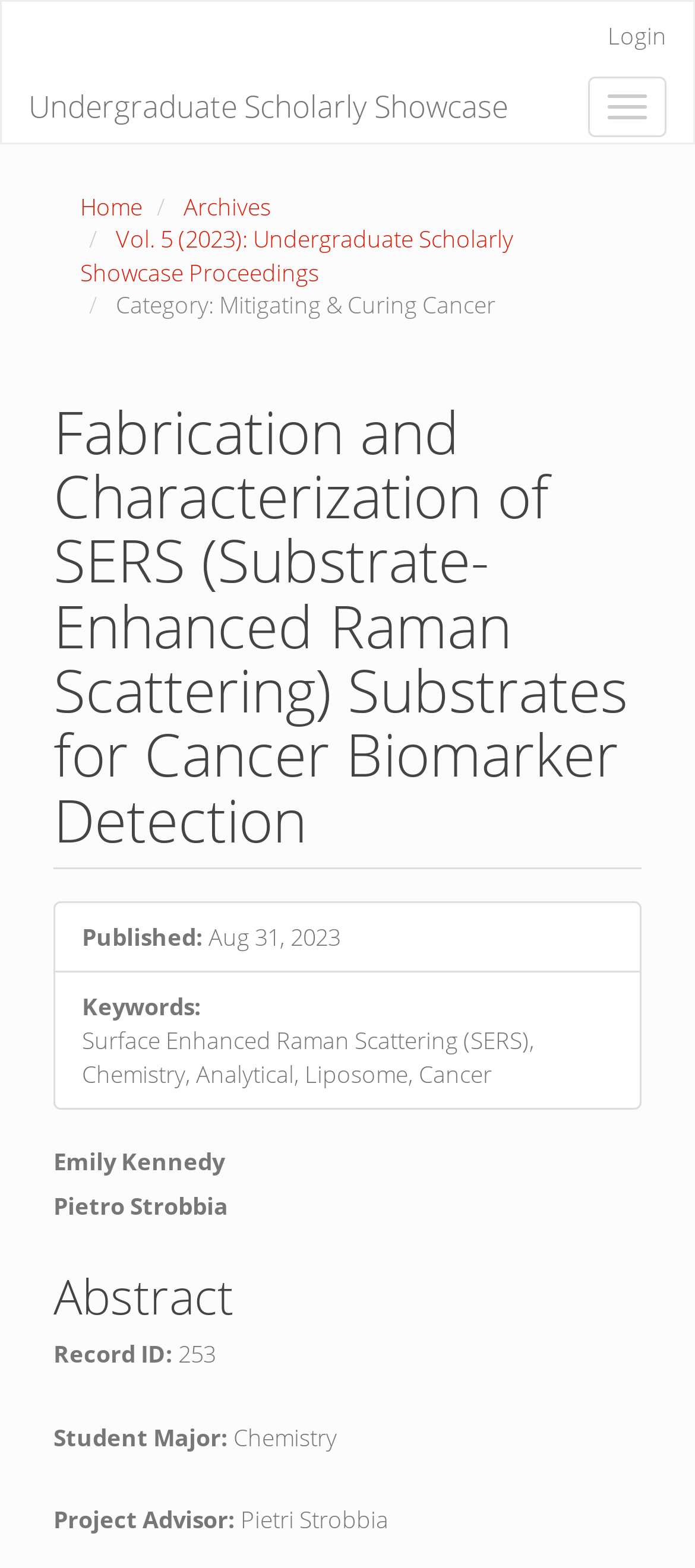Please reply to the following question with a single word or a short phrase:
What is the category of this article?

Mitigating & Curing Cancer